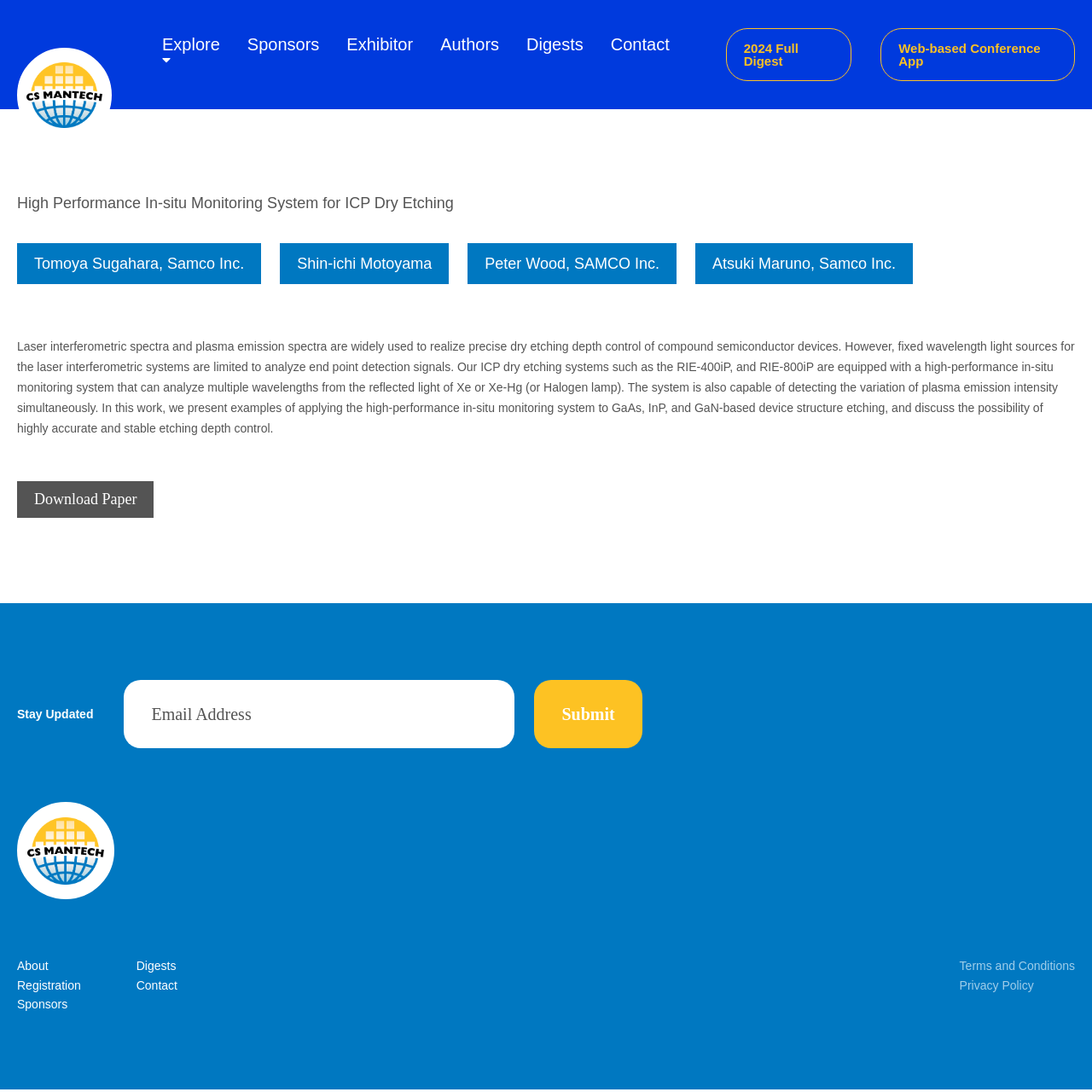Please mark the clickable region by giving the bounding box coordinates needed to complete this instruction: "Submit your email address".

[0.489, 0.623, 0.588, 0.685]